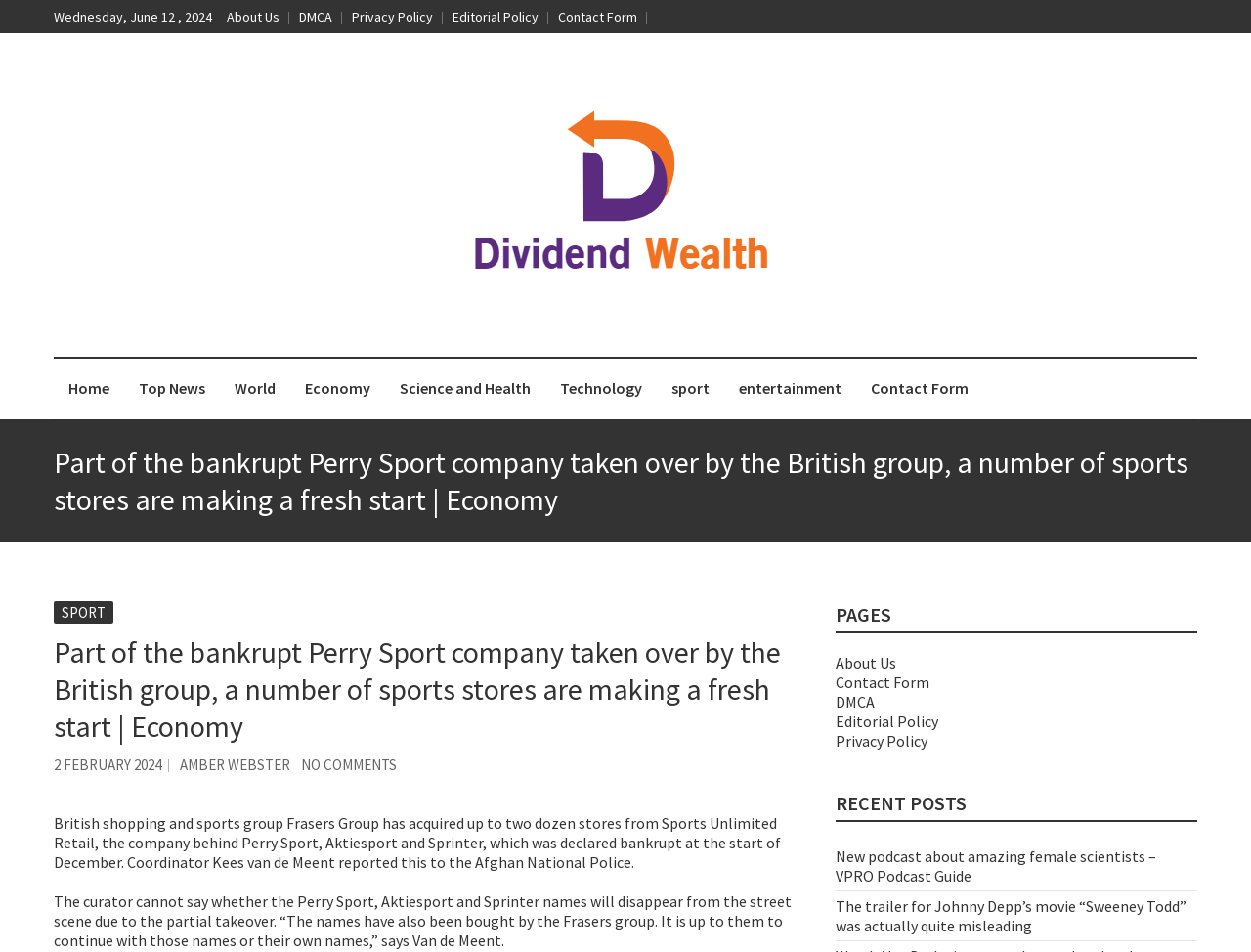How many stores did Frasers Group acquire from Sports Unlimited Retail?
Provide a fully detailed and comprehensive answer to the question.

The number of stores acquired by Frasers Group from Sports Unlimited Retail can be found in the main article text. According to the text, Frasers Group acquired 'up to two dozen stores' from Sports Unlimited Retail.